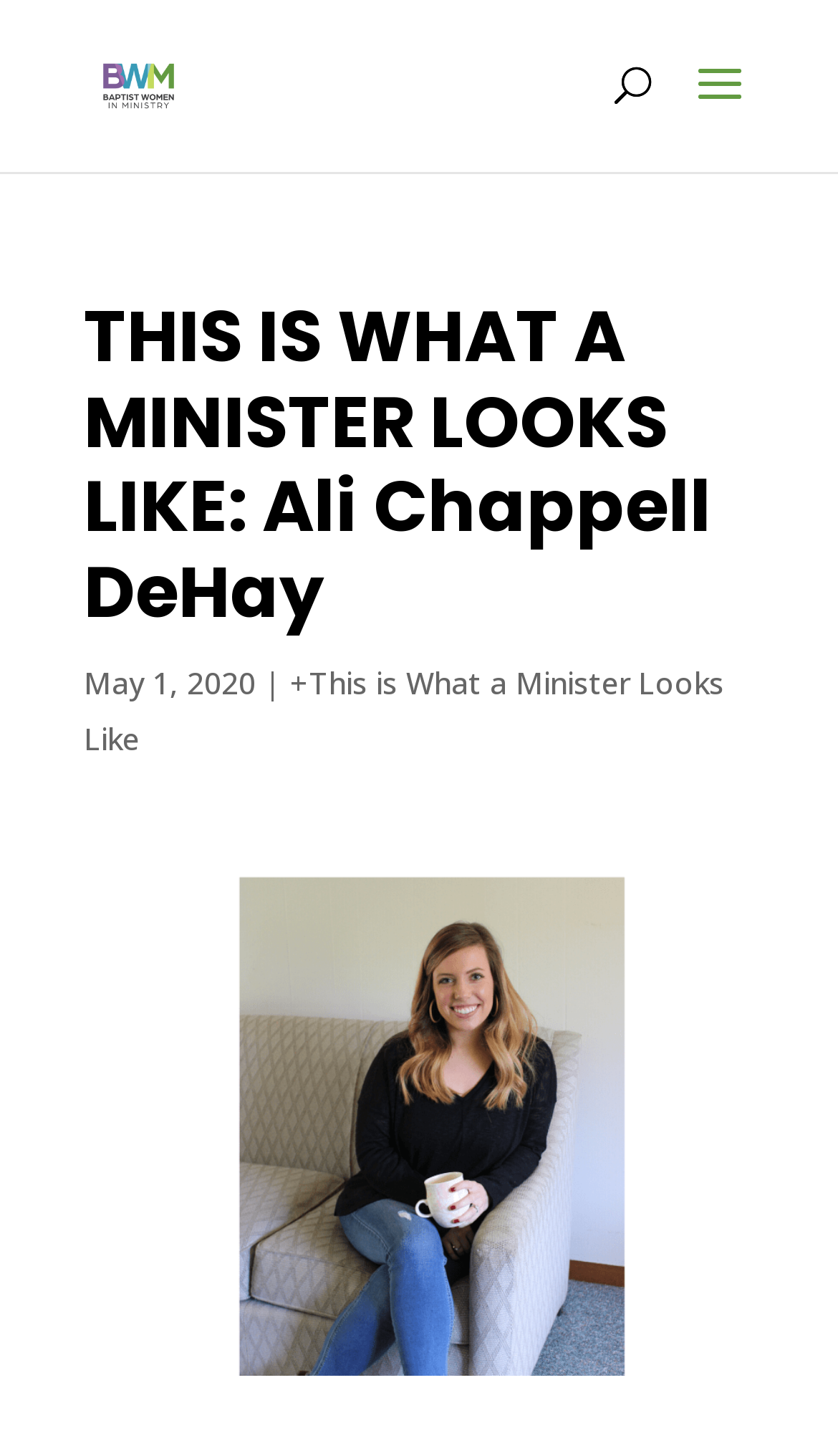Detail the webpage's structure and highlights in your description.

The webpage is about Baptist Women in Ministry, specifically featuring Ali Chappell DeHay. At the top-left corner, there is a link to Baptist Women in Ministry, accompanied by an image with the same name. Below this, a search bar spans across the top of the page. 

The main content begins with a prominent heading that reads "THIS IS WHAT A MINISTER LOOKS LIKE: Ali Chappell DeHay". Below this heading, there is a date "May 1, 2020" followed by a vertical bar, and then a link to an article titled "This is What a Minister Looks Like".